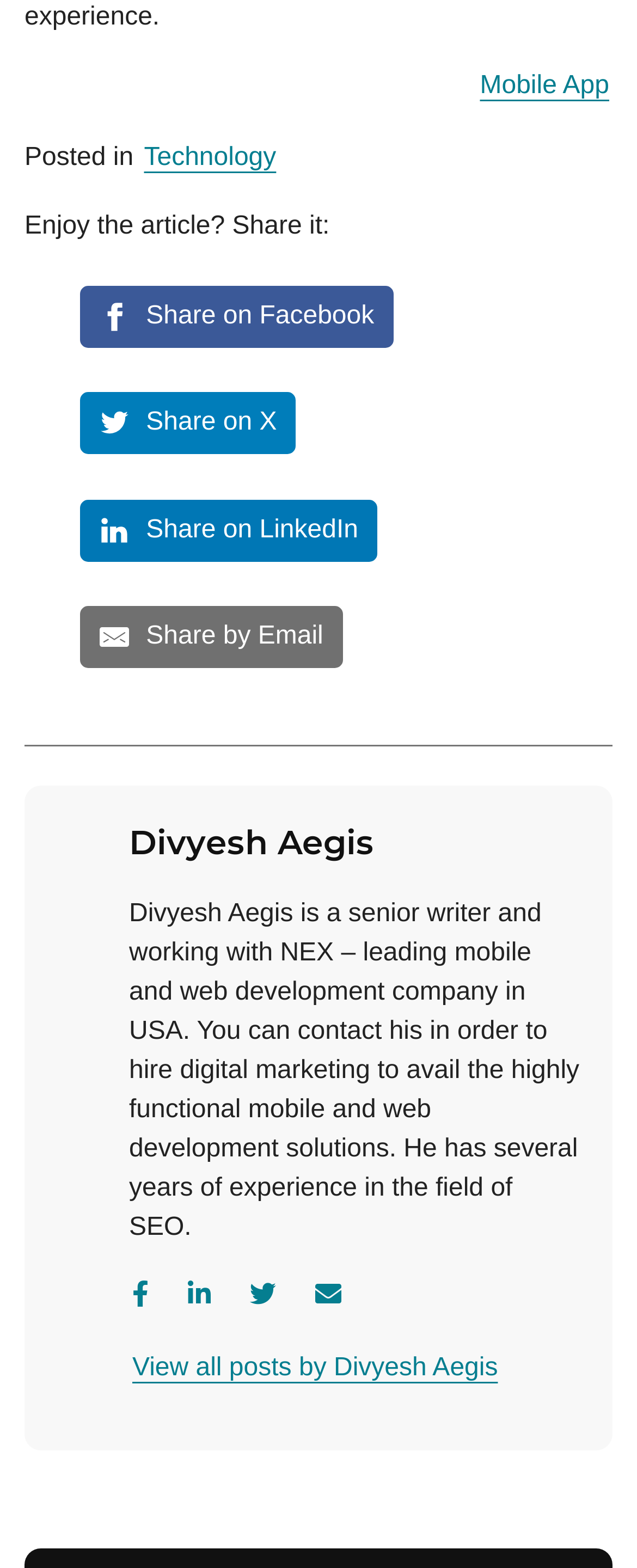Answer the question below in one word or phrase:
How many social media platforms can the author be contacted through?

4